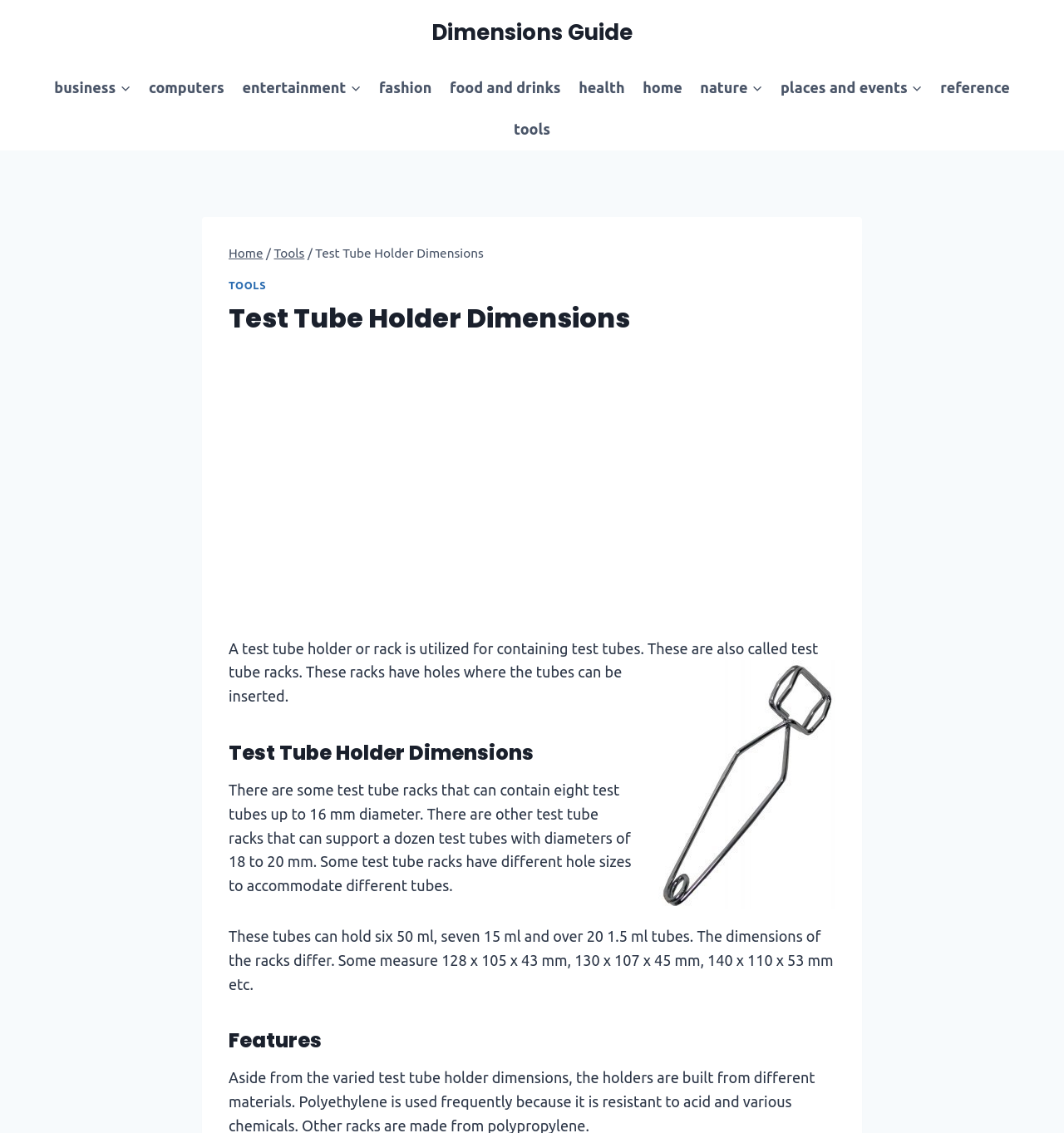Extract the bounding box coordinates for the UI element described by the text: "Tools". The coordinates should be in the form of [left, top, right, bottom] with values between 0 and 1.

[0.474, 0.096, 0.526, 0.133]